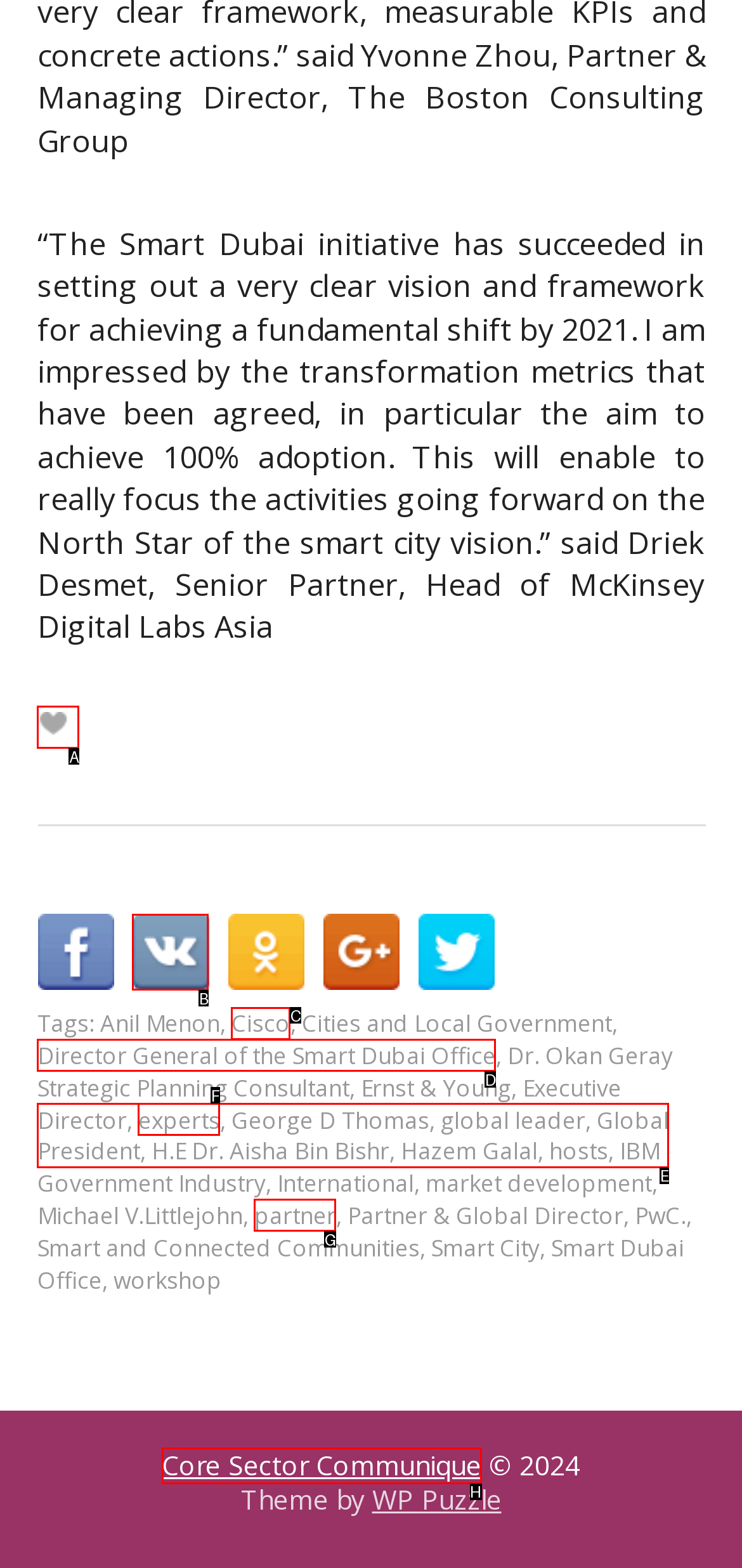Select the letter of the option that corresponds to: partner
Provide the letter from the given options.

G